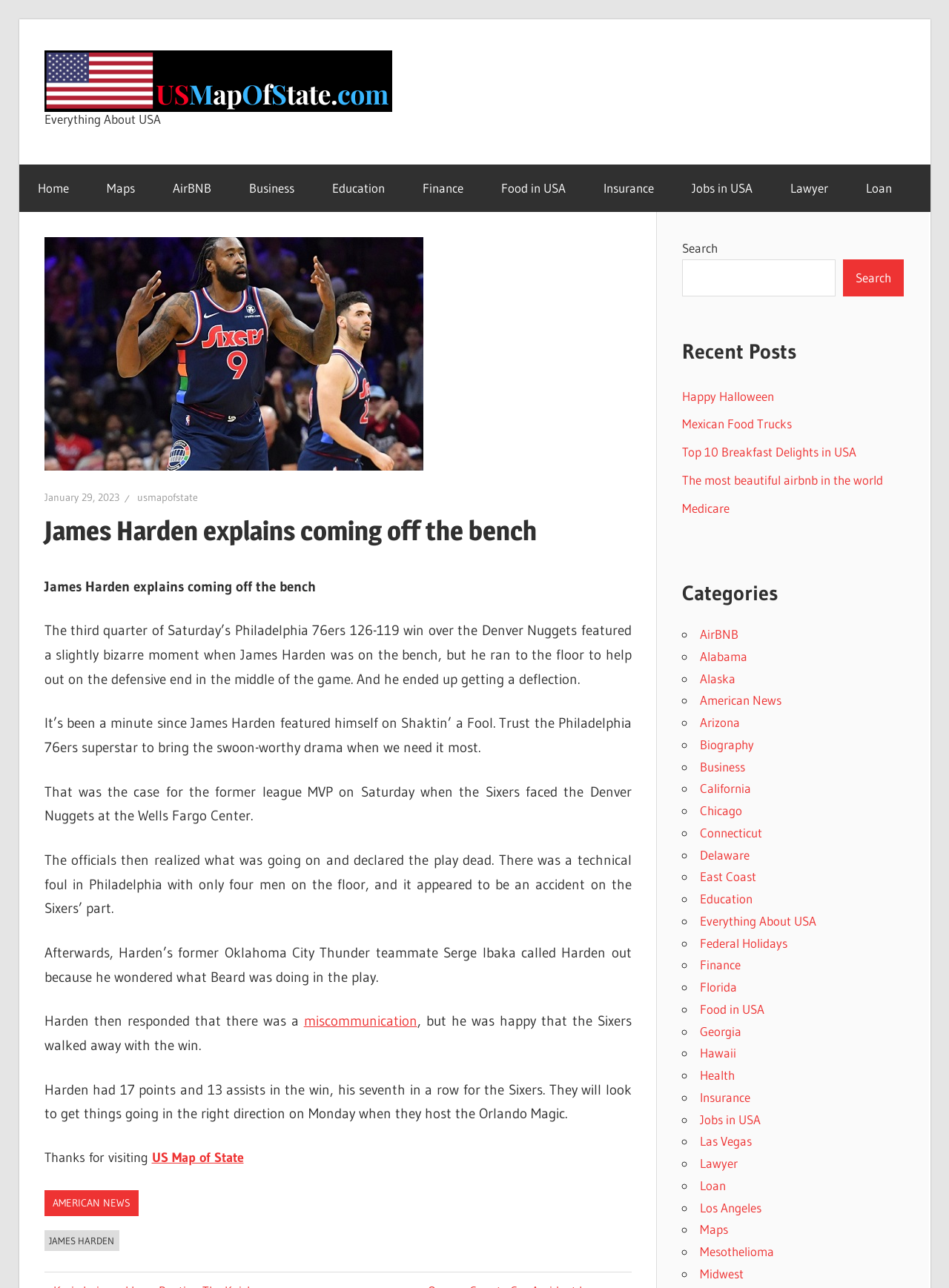Find and indicate the bounding box coordinates of the region you should select to follow the given instruction: "Read the 'James Harden explains coming off the bench' article".

[0.046, 0.397, 0.665, 0.426]